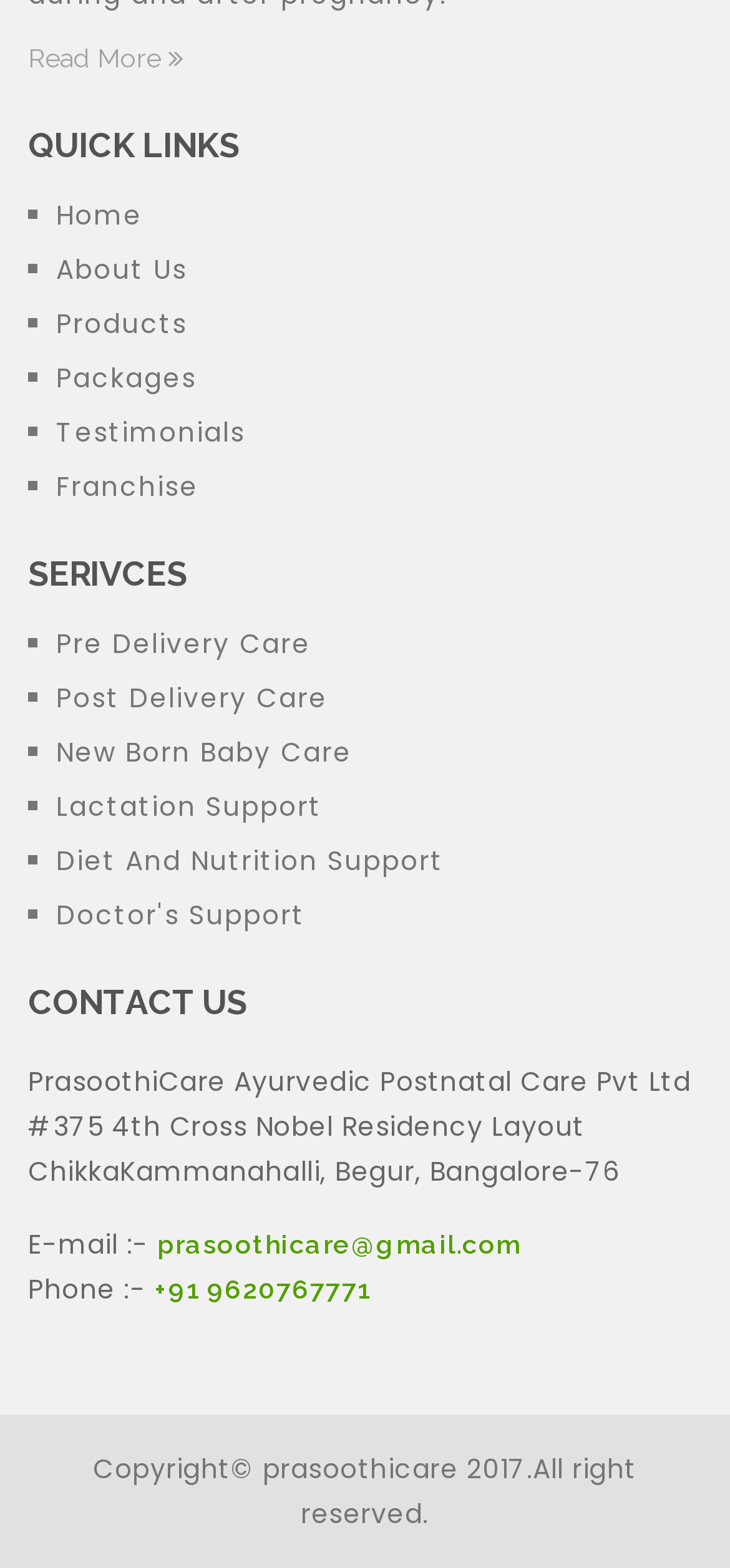Using the description: "Pre Delivery Care", identify the bounding box of the corresponding UI element in the screenshot.

[0.077, 0.399, 0.426, 0.422]